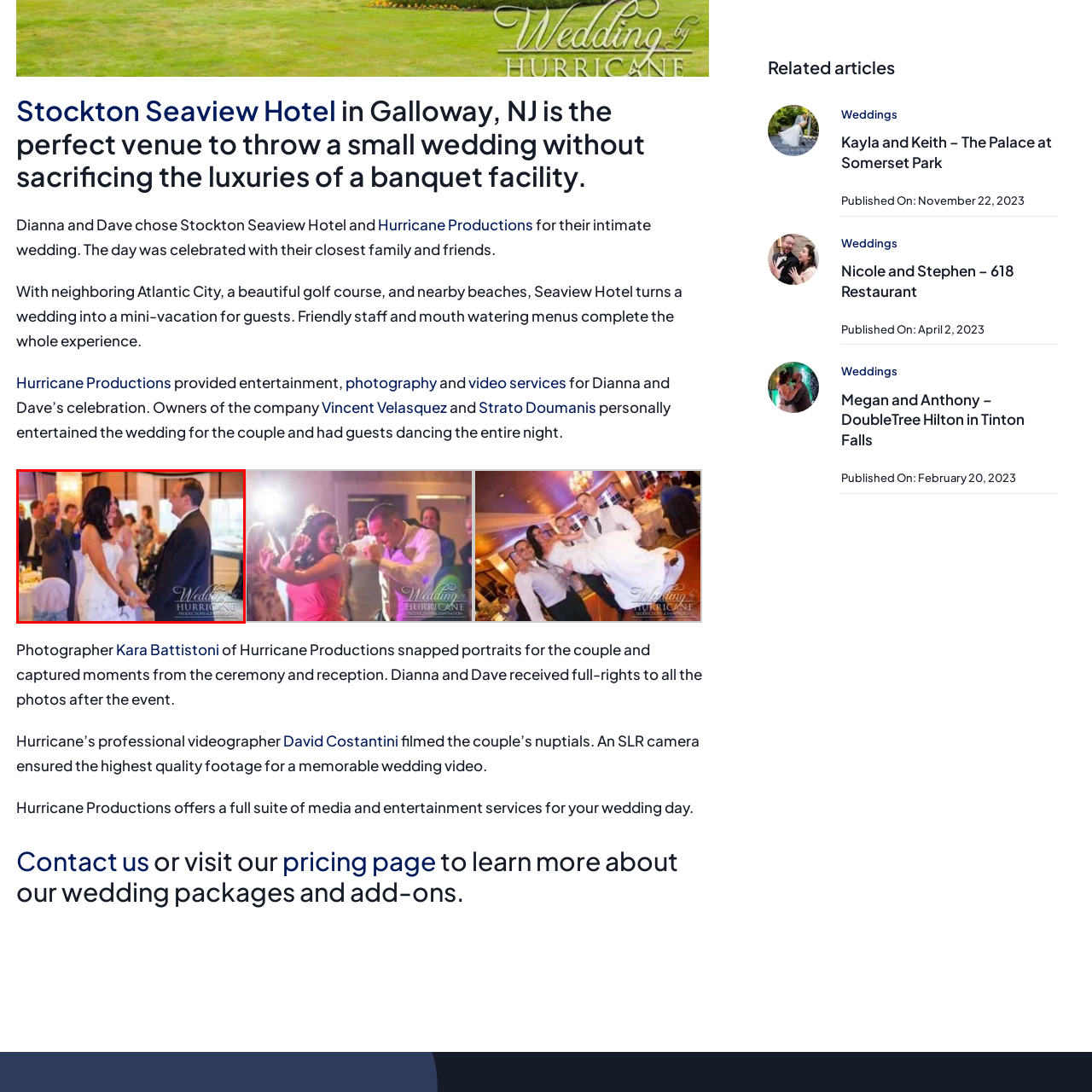What are Dianna and Dave doing in the image?
Review the image area surrounded by the red bounding box and give a detailed answer to the question.

The caption describes the image as a heartfelt moment where Dianna and Dave gaze lovingly into each other's eyes, exchanging vows, which suggests that they are in the process of making promises to each other during their wedding ceremony.